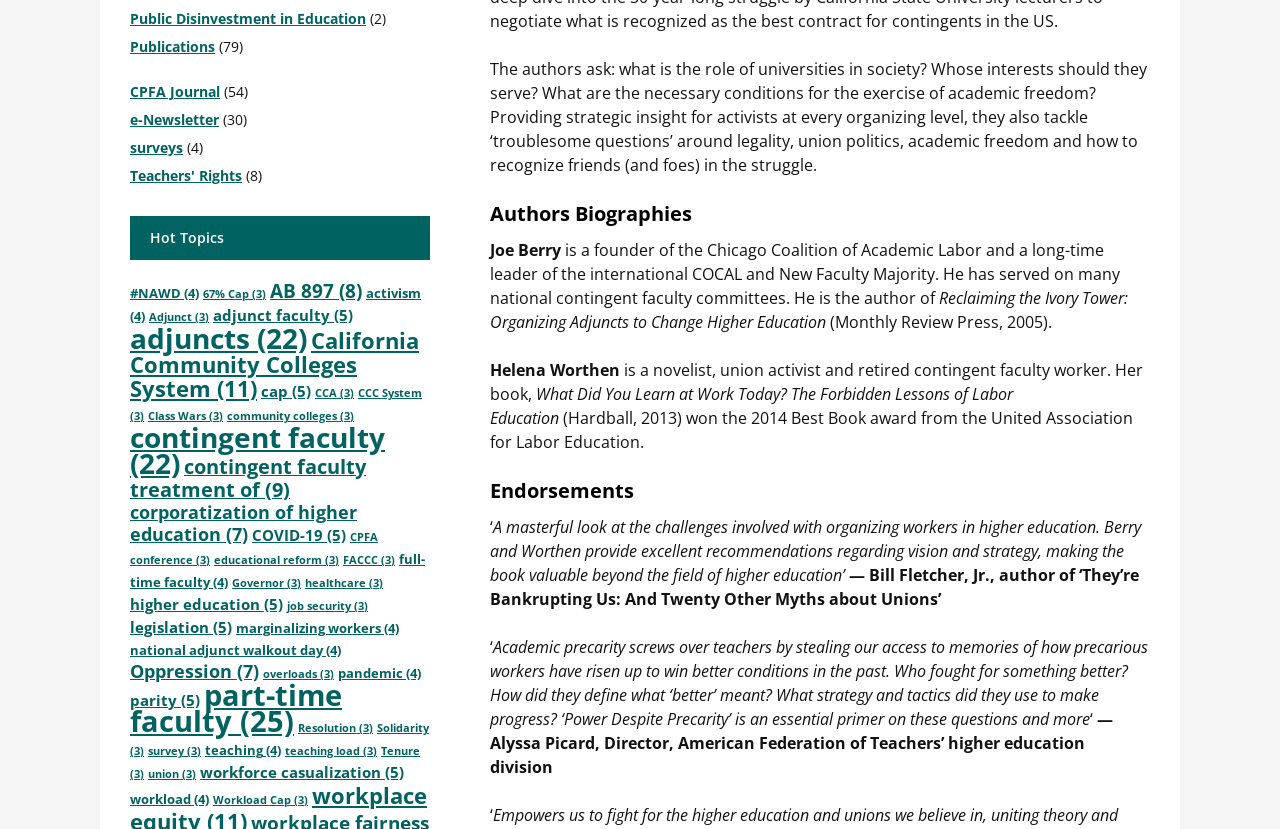Determine the bounding box coordinates for the area that should be clicked to carry out the following instruction: "Click on 'Public Disinvestment in Education'".

[0.102, 0.01, 0.286, 0.033]